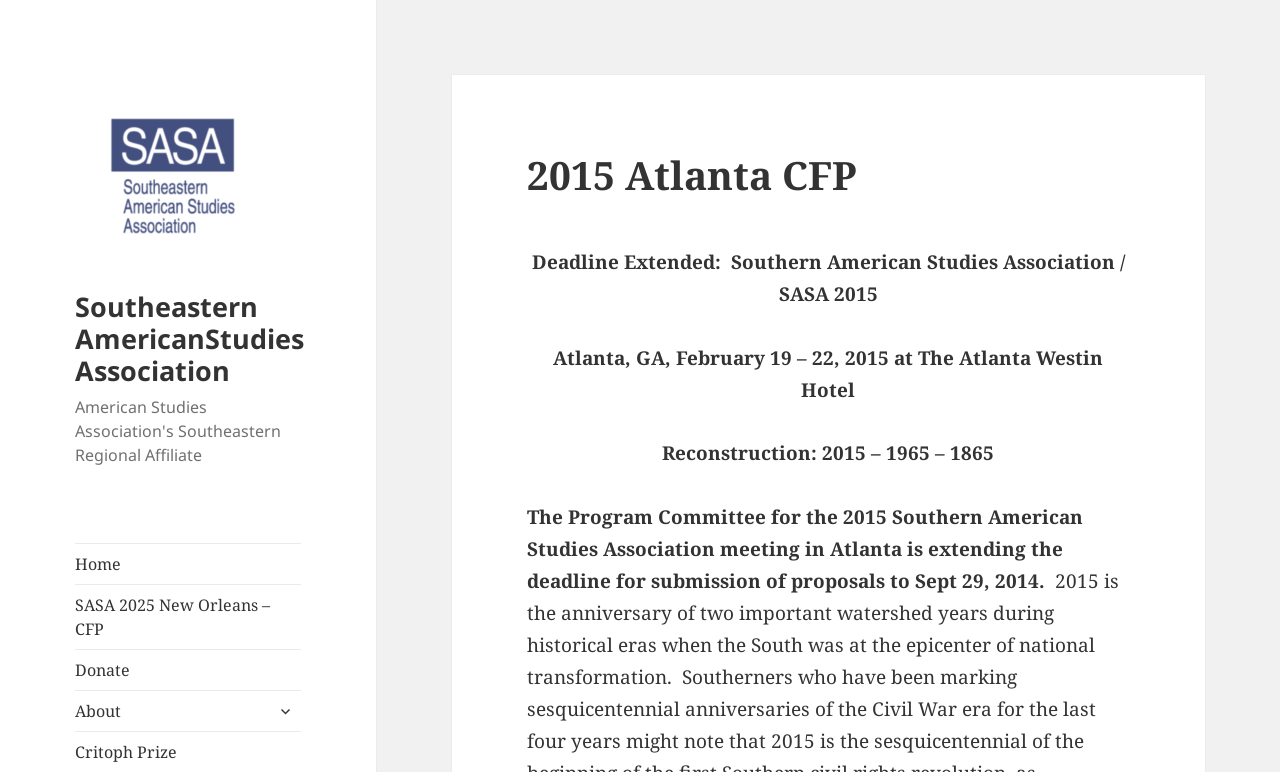Select the bounding box coordinates of the element I need to click to carry out the following instruction: "go to the SASA 2025 New Orleans – CFP page".

[0.059, 0.757, 0.235, 0.84]